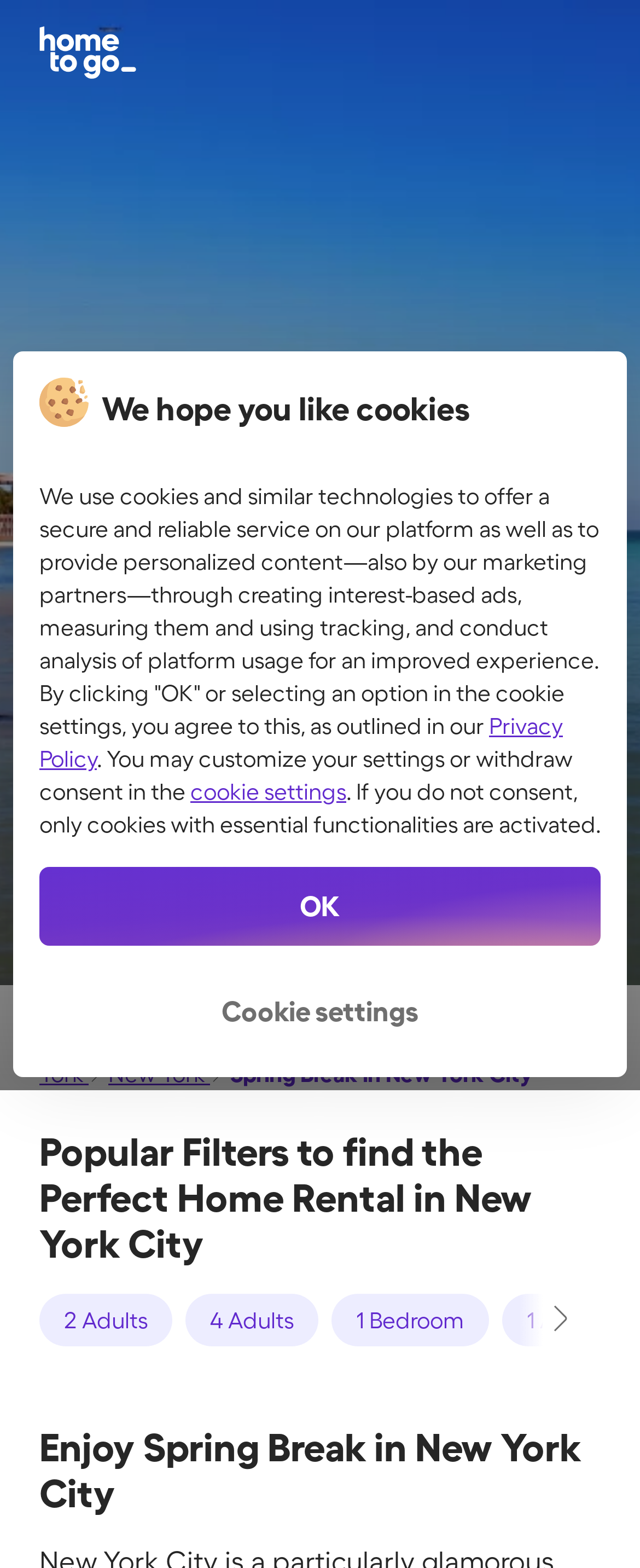Please identify the primary heading on the webpage and return its text.

Spring Break in New York City